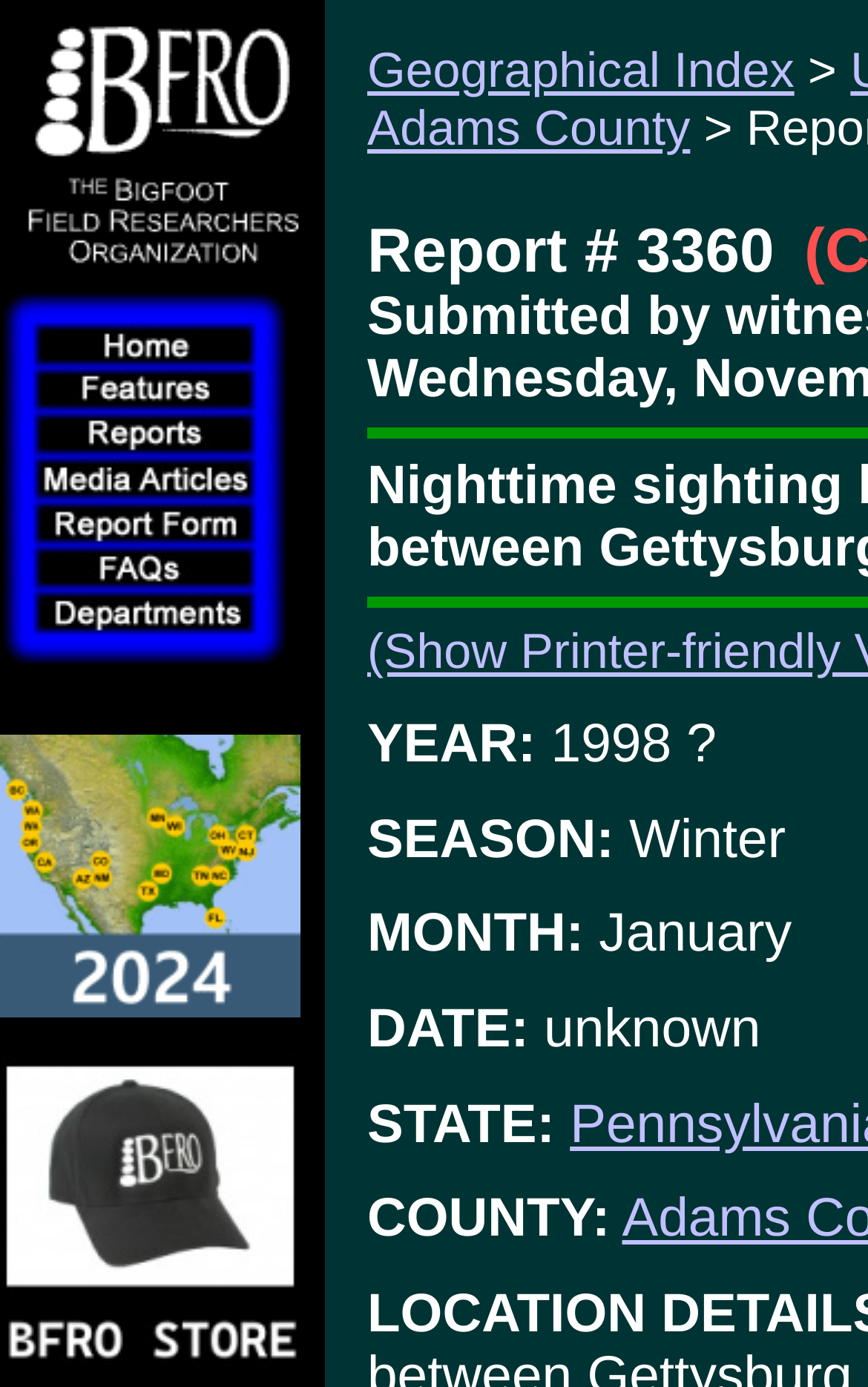Please locate the bounding box coordinates of the element that needs to be clicked to achieve the following instruction: "Click the Bigfoot Field Researchers Organization Logo". The coordinates should be four float numbers between 0 and 1, i.e., [left, top, right, bottom].

[0.019, 0.189, 0.353, 0.215]